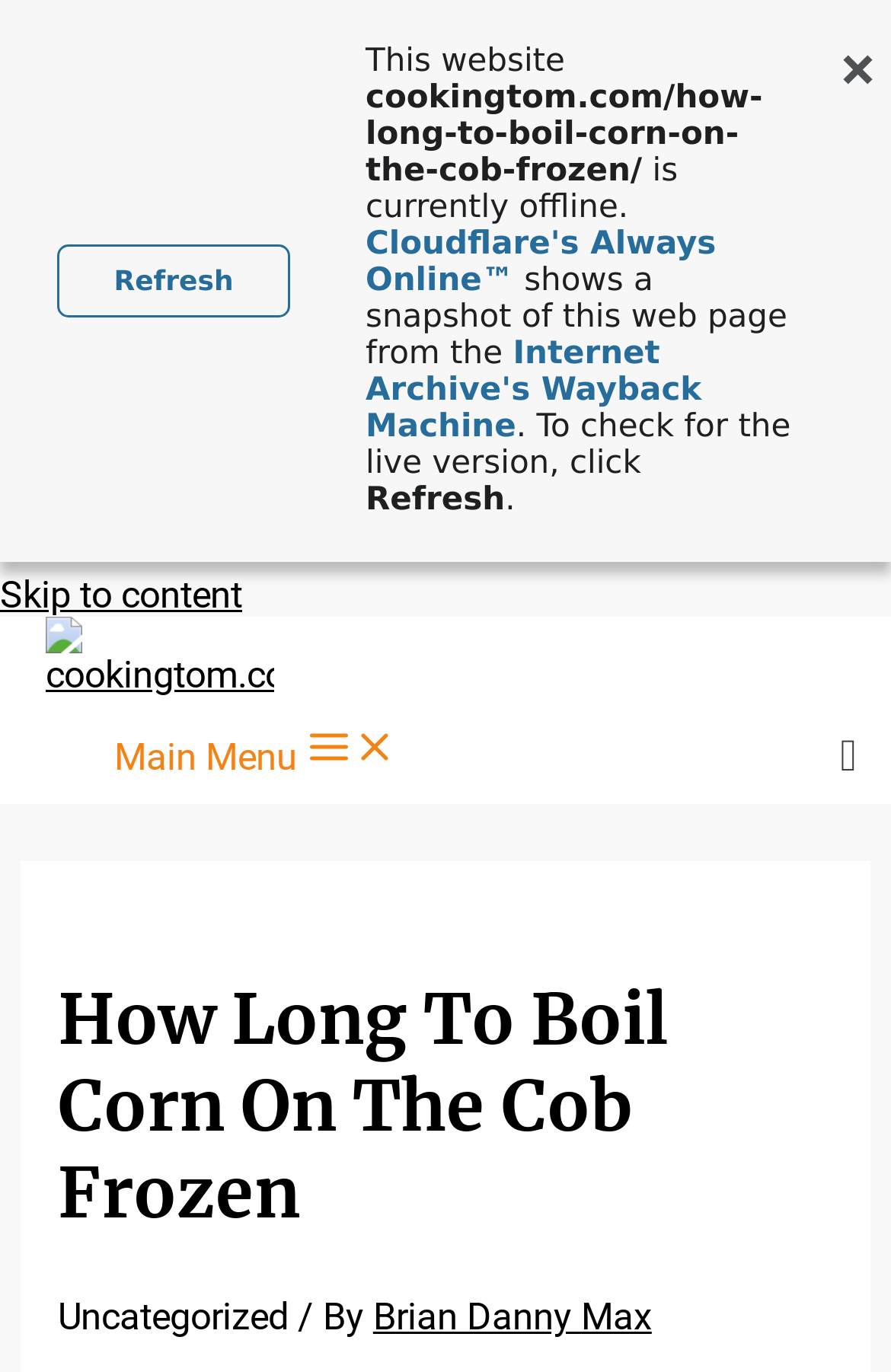What is the category of the article?
Look at the image and answer the question using a single word or phrase.

Uncategorized